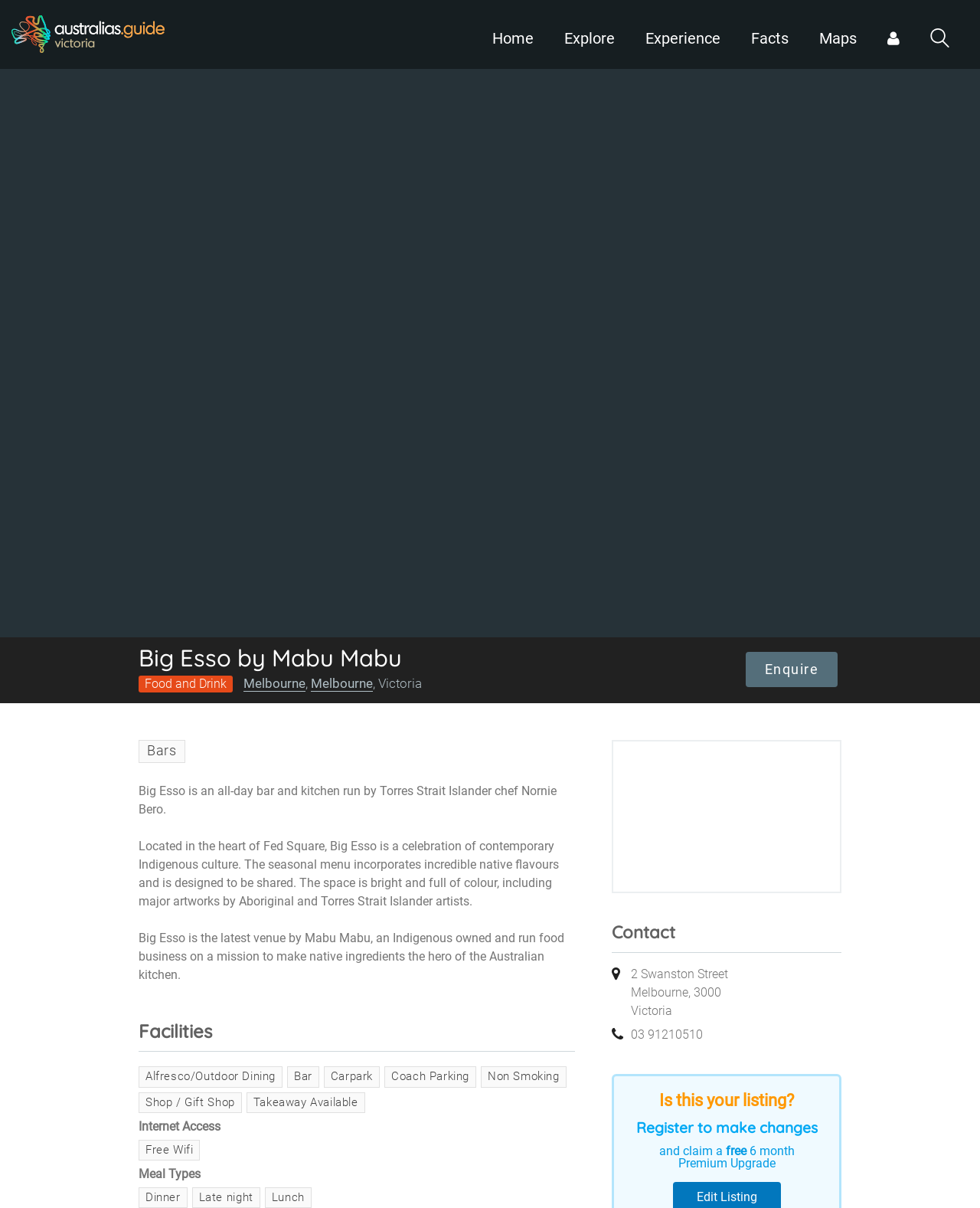Locate the bounding box of the UI element described by: "Food and Drink" in the given webpage screenshot.

[0.141, 0.559, 0.238, 0.573]